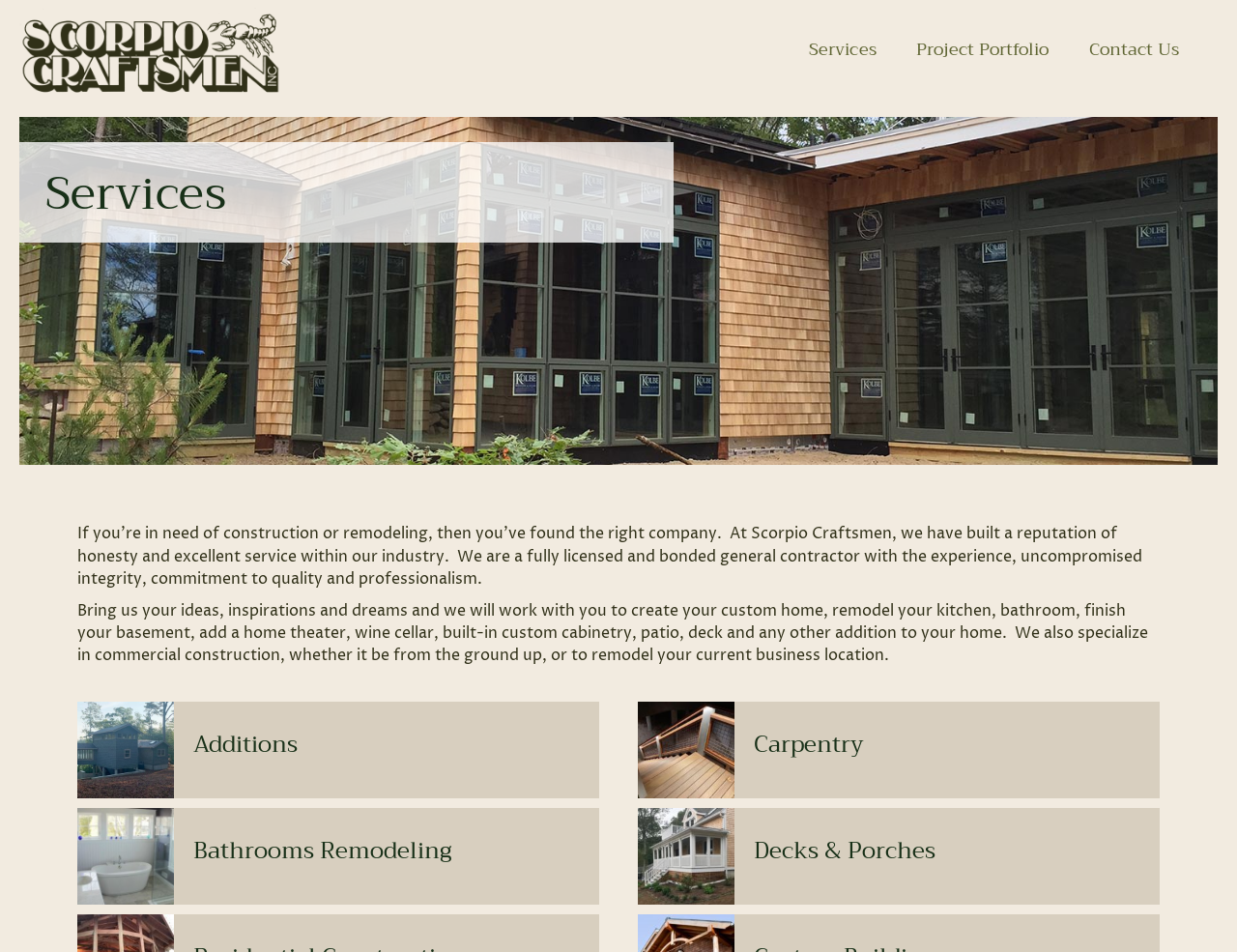How many main service categories are listed on the webpage?
Please give a detailed and thorough answer to the question, covering all relevant points.

There are five main service categories listed on the webpage, namely 'Additions', 'Bathrooms Remodeling', 'Carpentry', 'Decks & Porches', and possibly others, as indicated by the headings and images on the webpage.